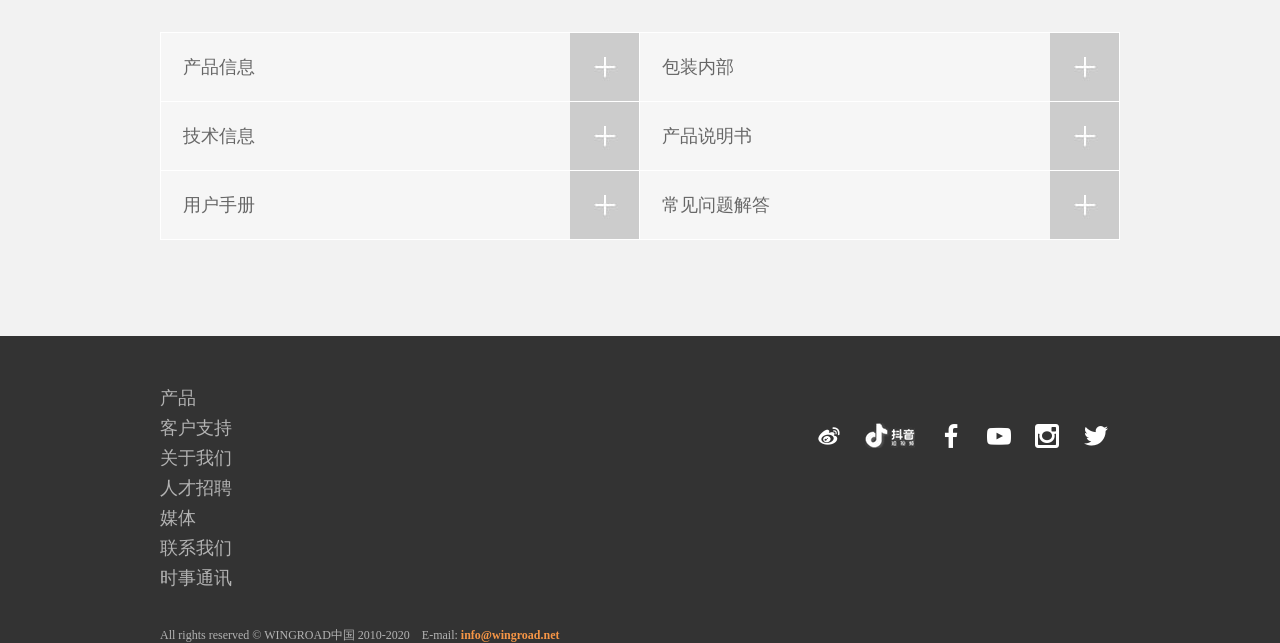Pinpoint the bounding box coordinates for the area that should be clicked to perform the following instruction: "Click on ".

[0.638, 0.657, 0.657, 0.698]